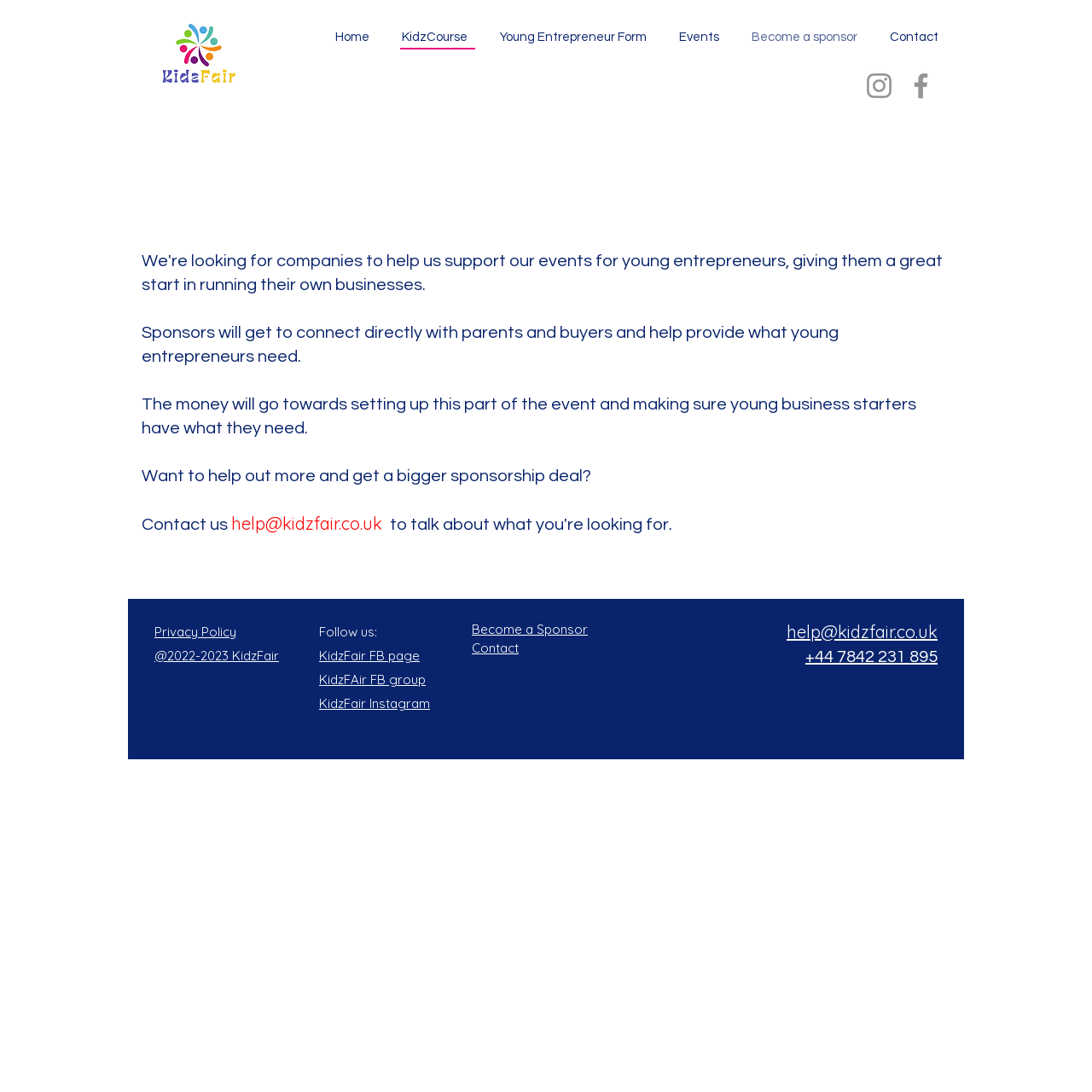How can I contact the organizers?
Provide a well-explained and detailed answer to the question.

I found this answer by looking at the contact information section at the bottom of the webpage, which provides an email address 'help@kidzfair.co.uk' to contact the organizers.